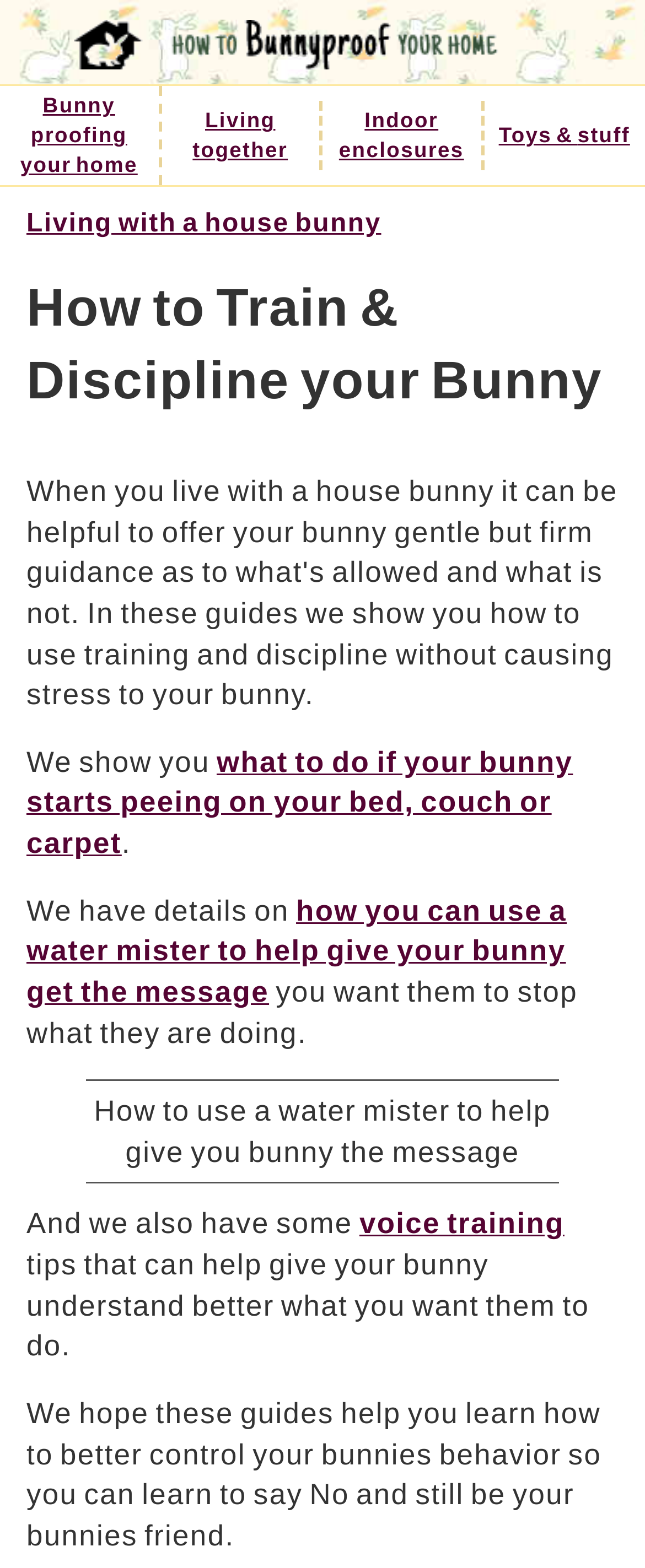What is the main topic of this webpage?
Please provide a single word or phrase answer based on the image.

Training and disciplining bunnies